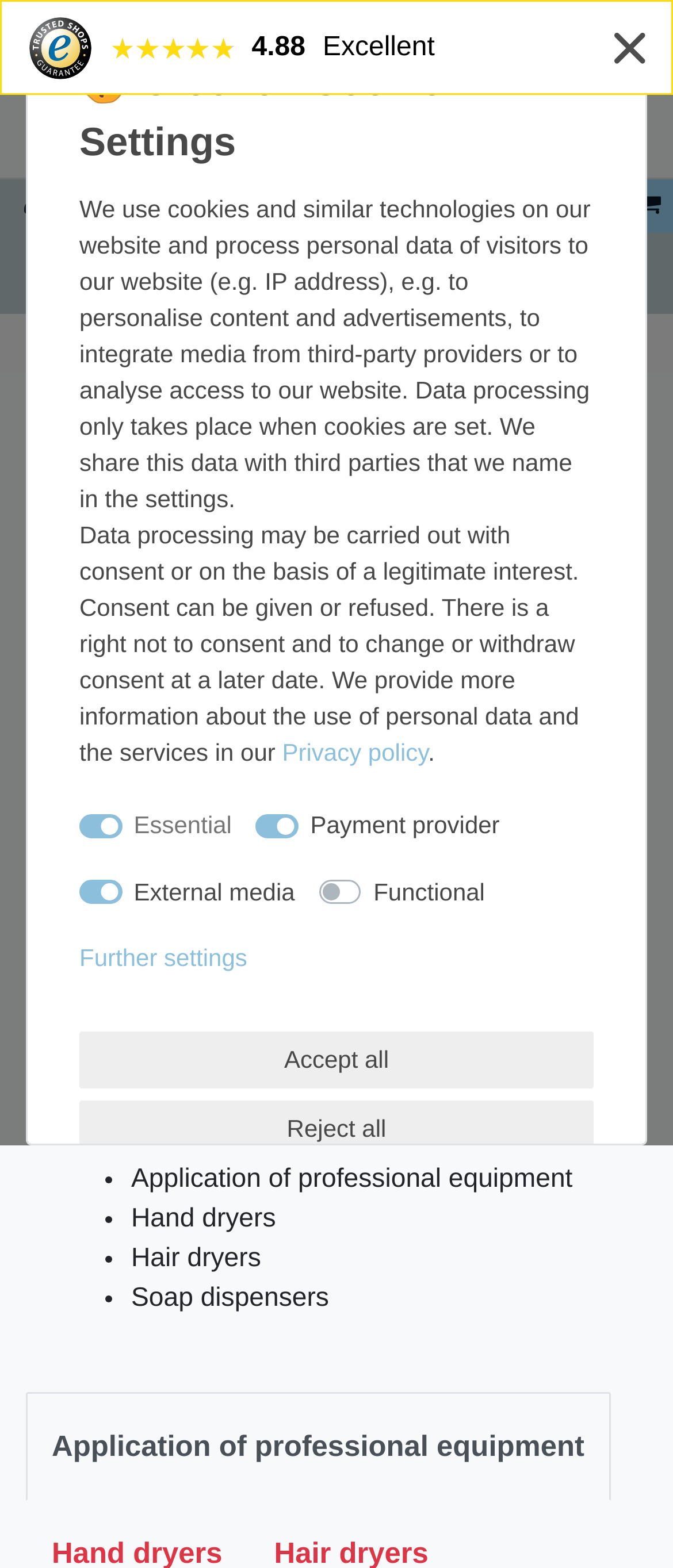Show the bounding box coordinates for the HTML element as described: "parent_node: Payment provider".

[0.38, 0.515, 0.416, 0.534]